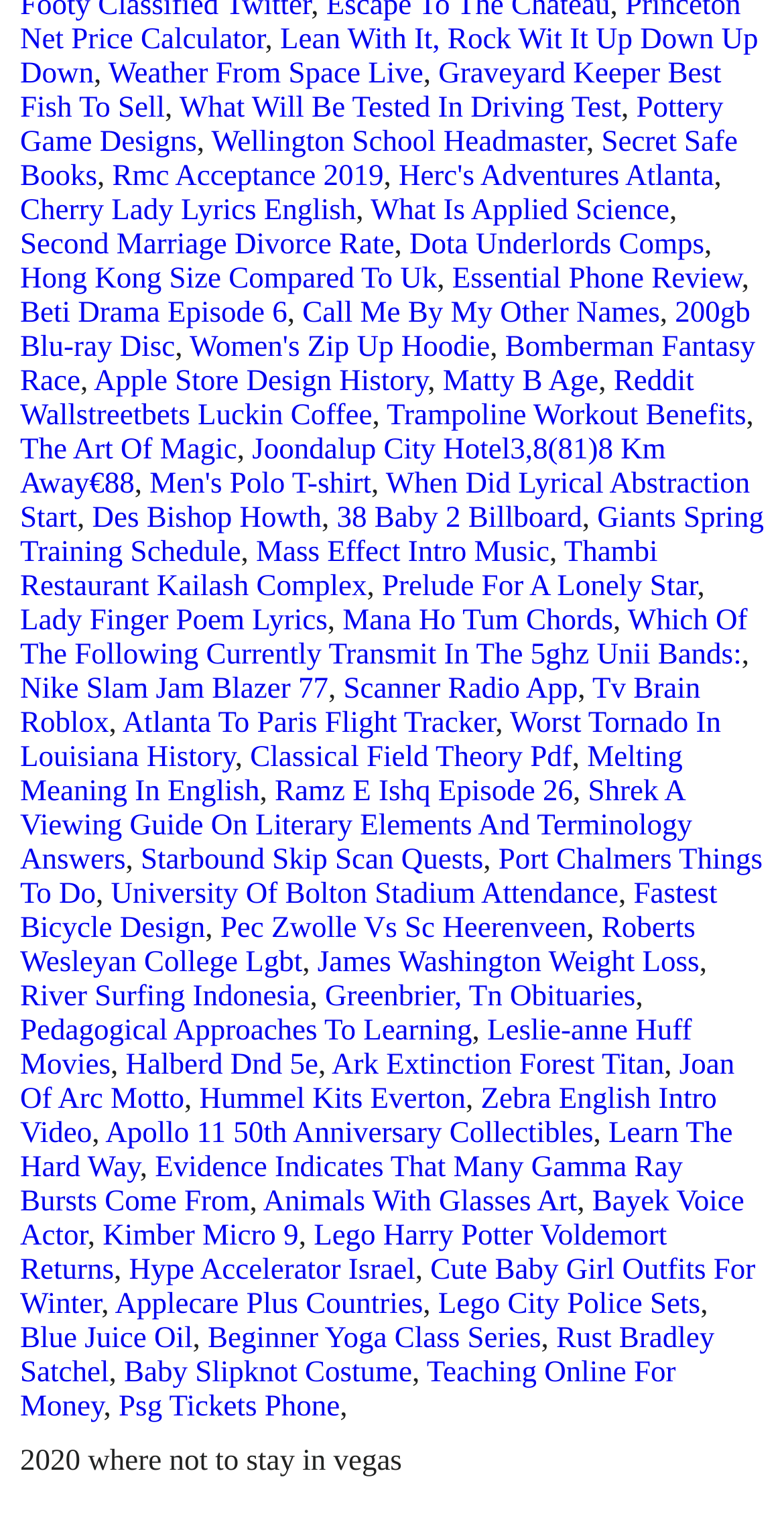Determine the bounding box coordinates of the UI element described below. Use the format (top-left x, top-left y, bottom-right x, bottom-right y) with floating point numbers between 0 and 1: Ramz E Ishq Episode 26

[0.35, 0.511, 0.731, 0.532]